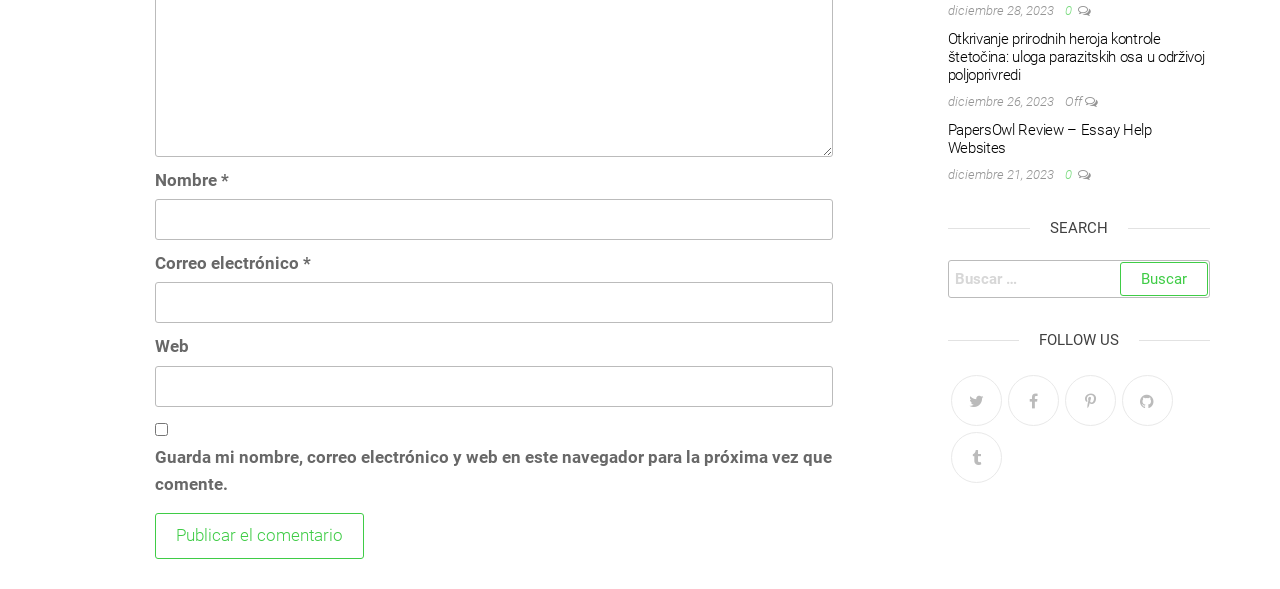What is the date of the first article?
Give a thorough and detailed response to the question.

The first article is titled 'Otkrivanje prirodnih heroja kontrole štetočina: uloga parazitskih osa u održivoj poljoprivredi' and has a date of 'diciembre 28, 2023' above it.